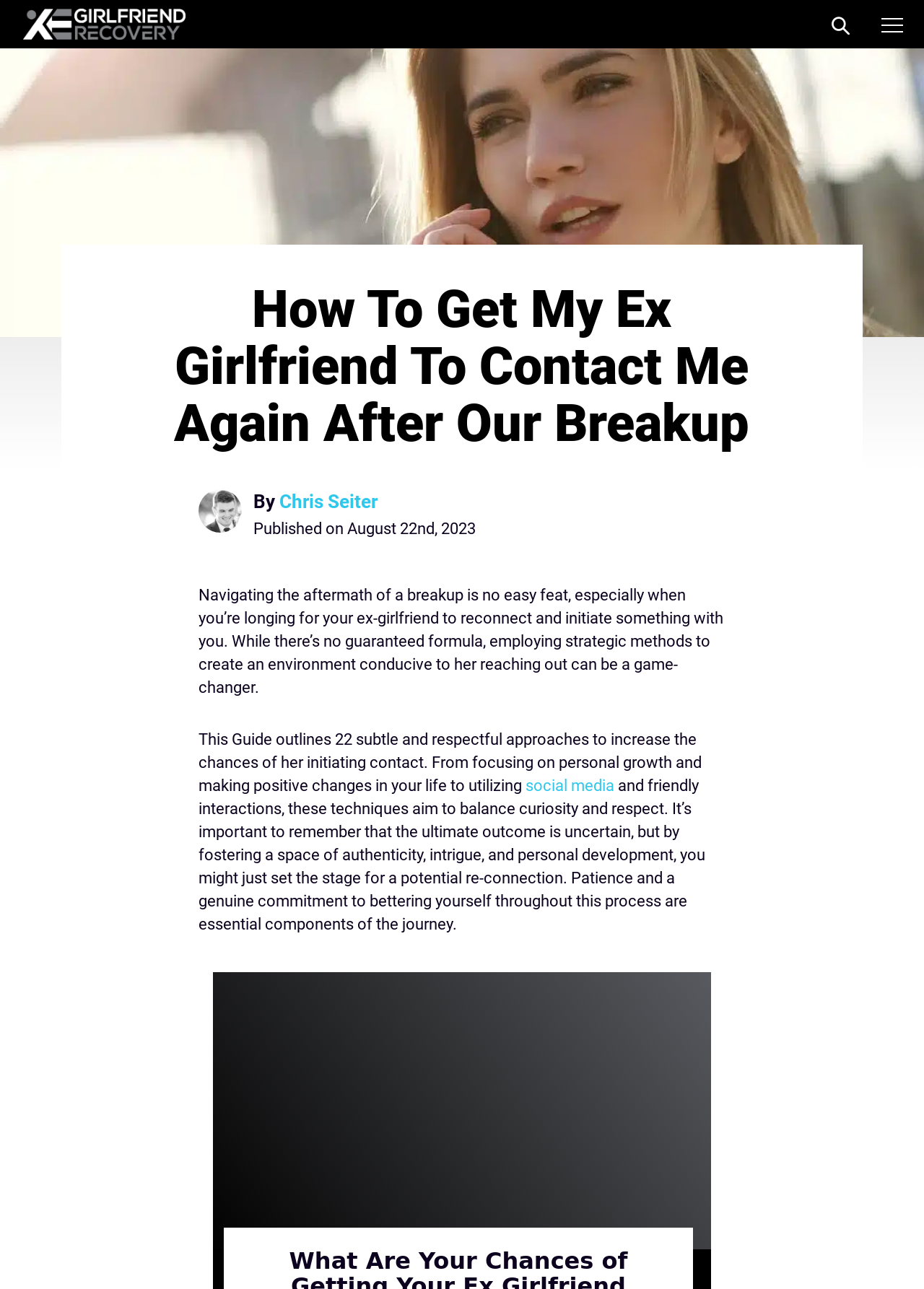Look at the image and give a detailed response to the following question: What is mentioned as a way to increase chances of ex-girlfriend initiating contact?

In the introductory paragraph, it is mentioned that utilizing social media is one of the subtle and respectful approaches to increase the chances of her initiating contact.